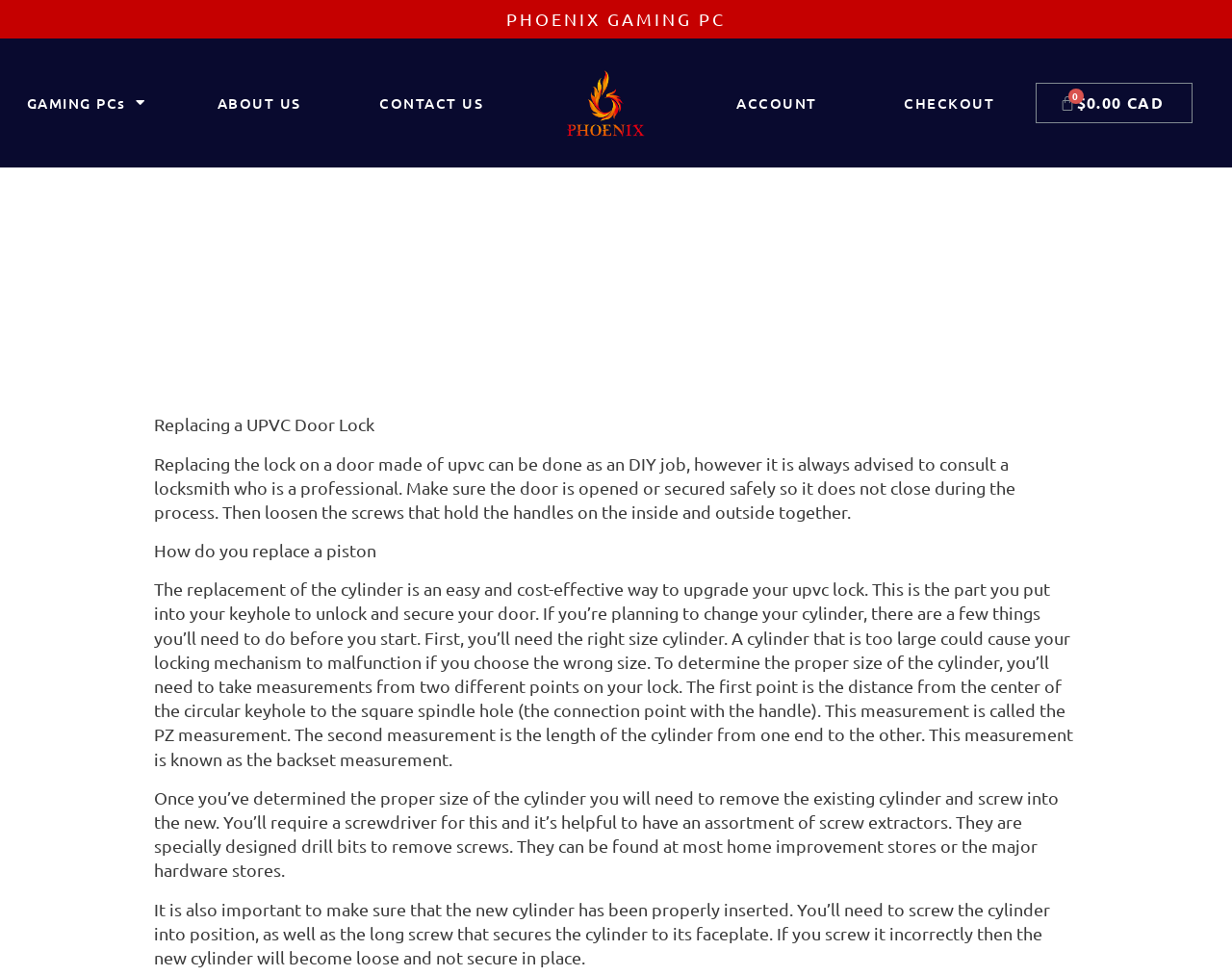Determine the primary headline of the webpage.

10 Tell-Tale Symptoms You Must Know To Look For A New Replacing A Upvc Door Lock